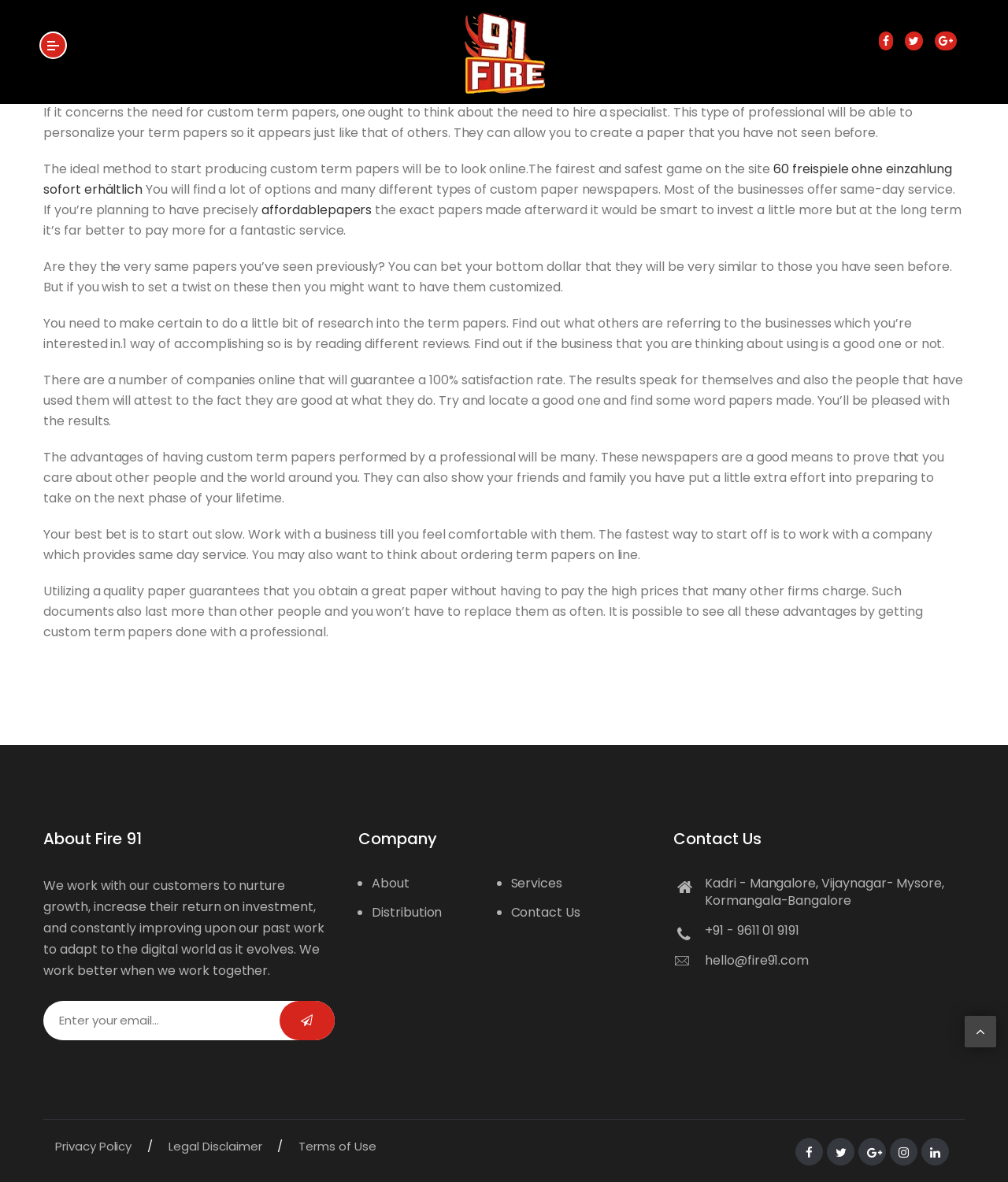Locate the bounding box coordinates of the area to click to fulfill this instruction: "Read about the company". The bounding box should be presented as four float numbers between 0 and 1, in the order [left, top, right, bottom].

[0.355, 0.697, 0.645, 0.74]